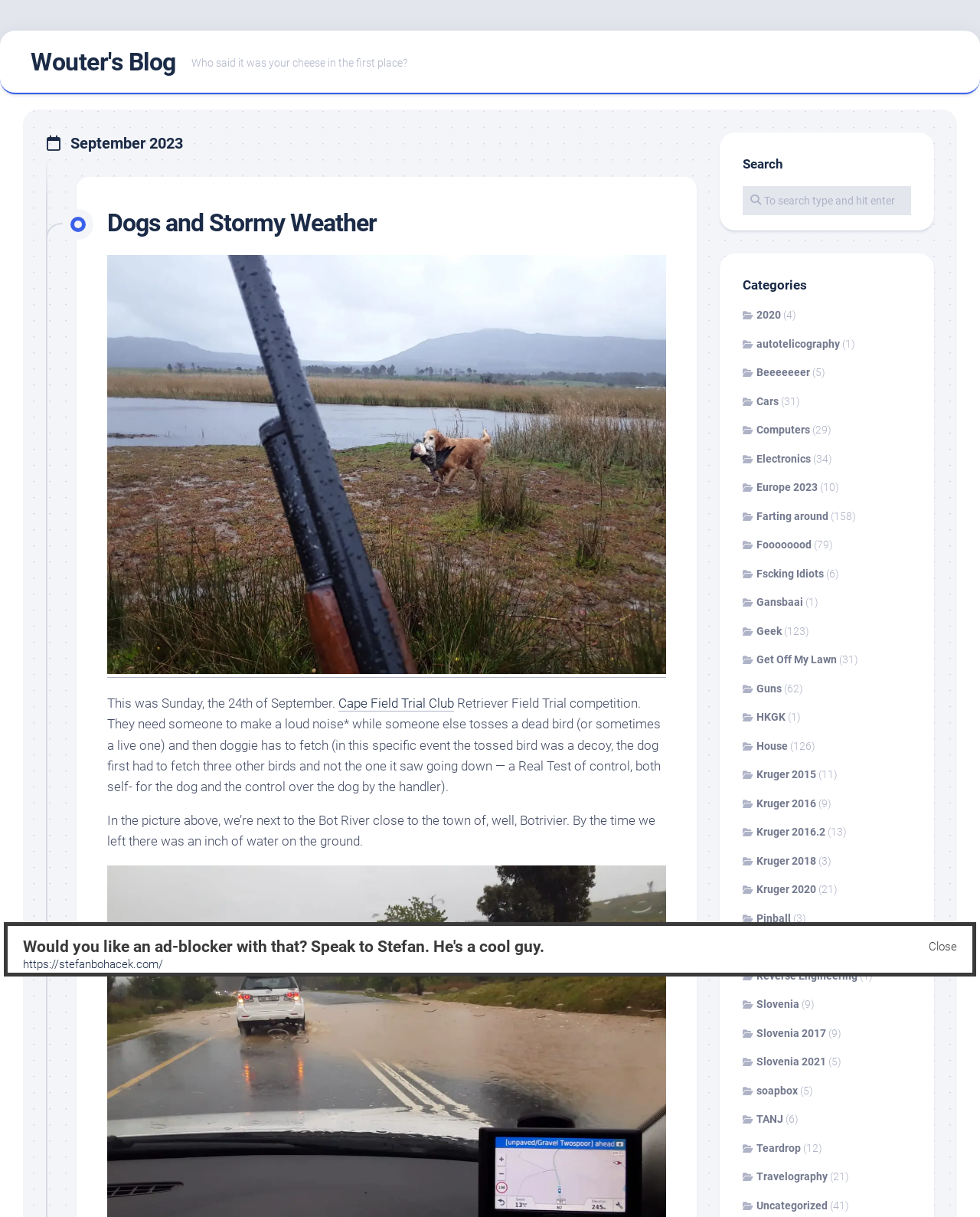Can you show the bounding box coordinates of the region to click on to complete the task described in the instruction: "Browse the category '2020'"?

[0.758, 0.254, 0.797, 0.264]